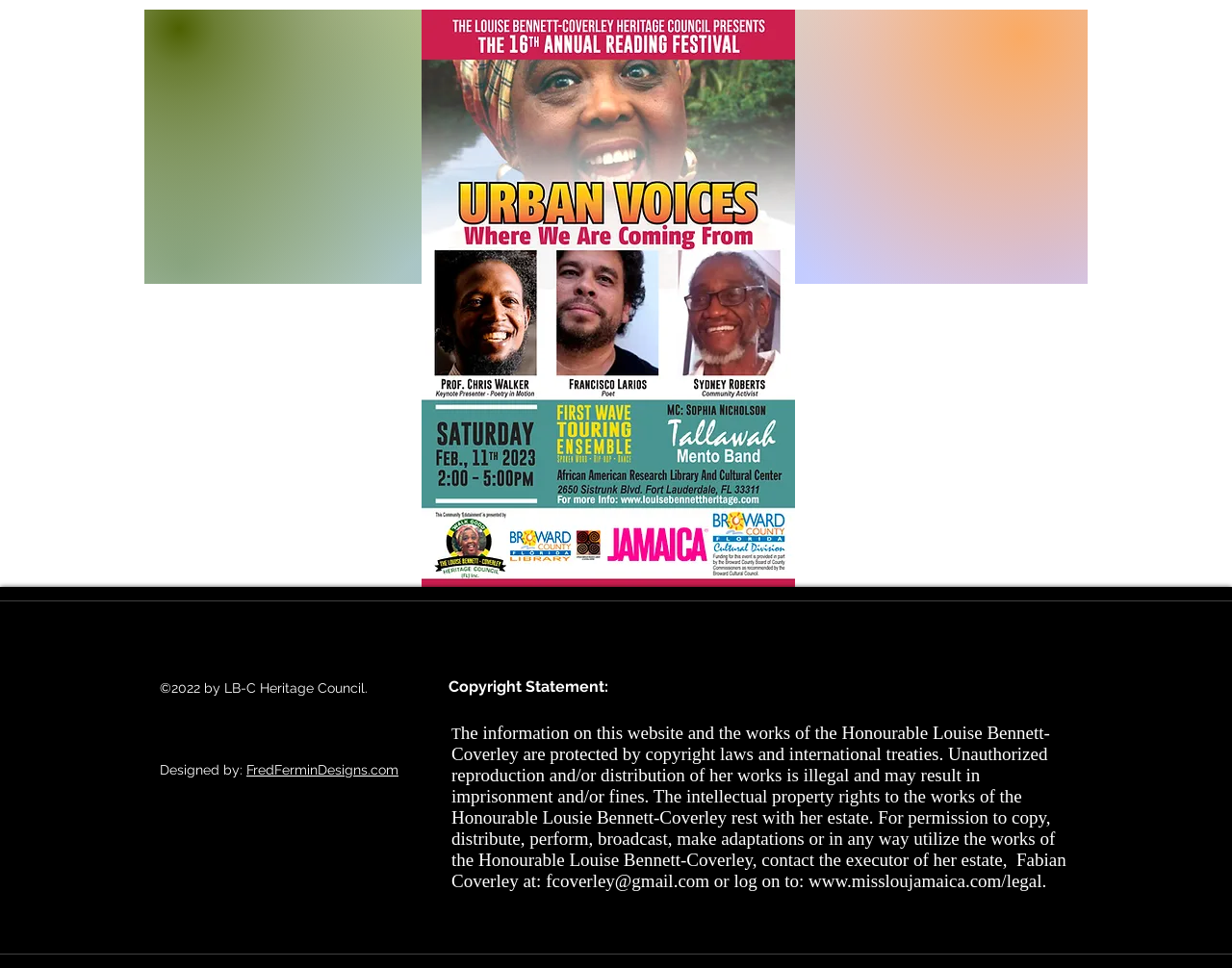What is the website of the designer of this webpage?
Provide a short answer using one word or a brief phrase based on the image.

FredFerminDesigns.com